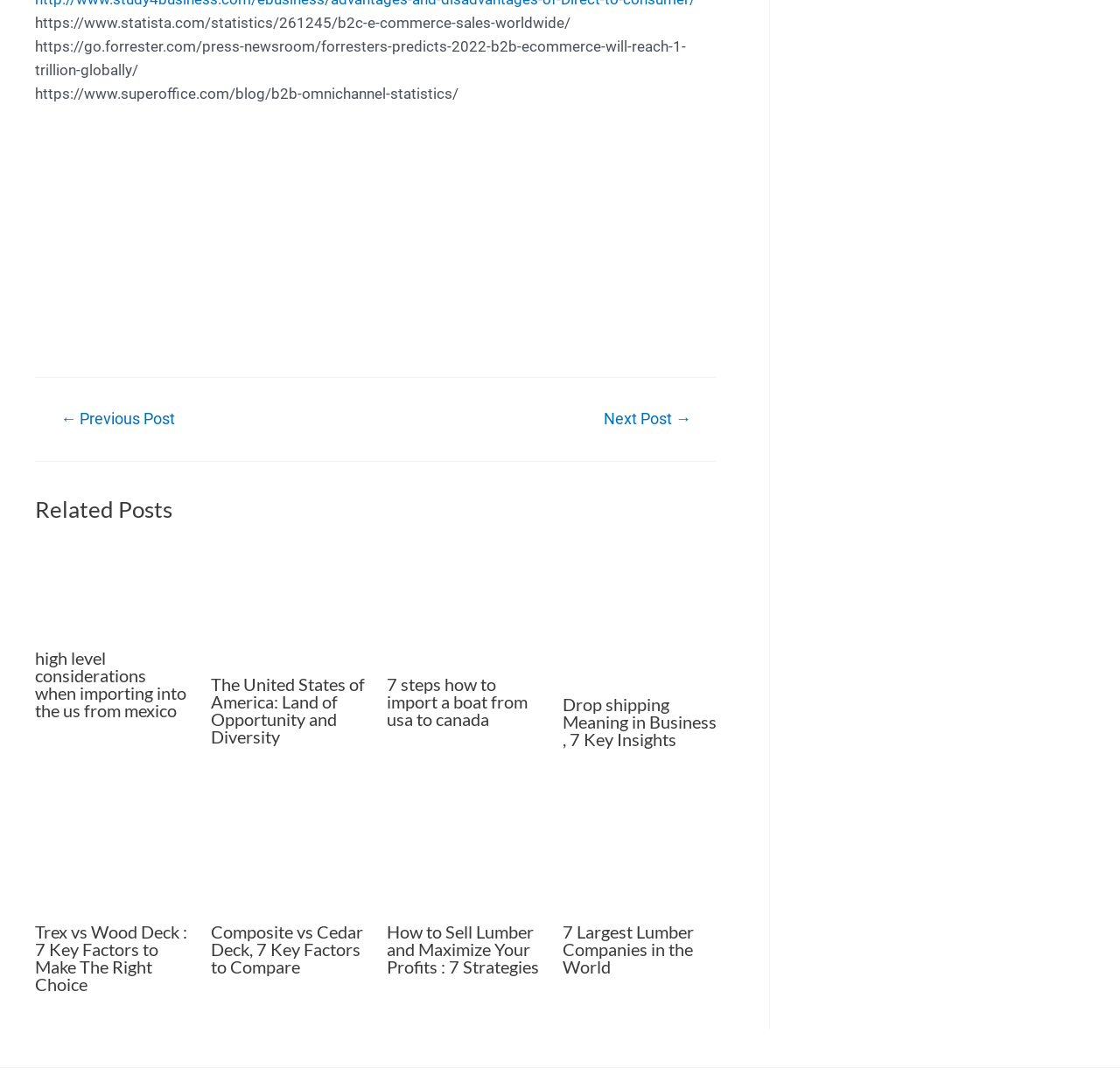Identify the bounding box coordinates of the element that should be clicked to fulfill this task: "Click on the 'Next Post →' link". The coordinates should be provided as four float numbers between 0 and 1, i.e., [left, top, right, bottom].

[0.518, 0.38, 0.638, 0.394]